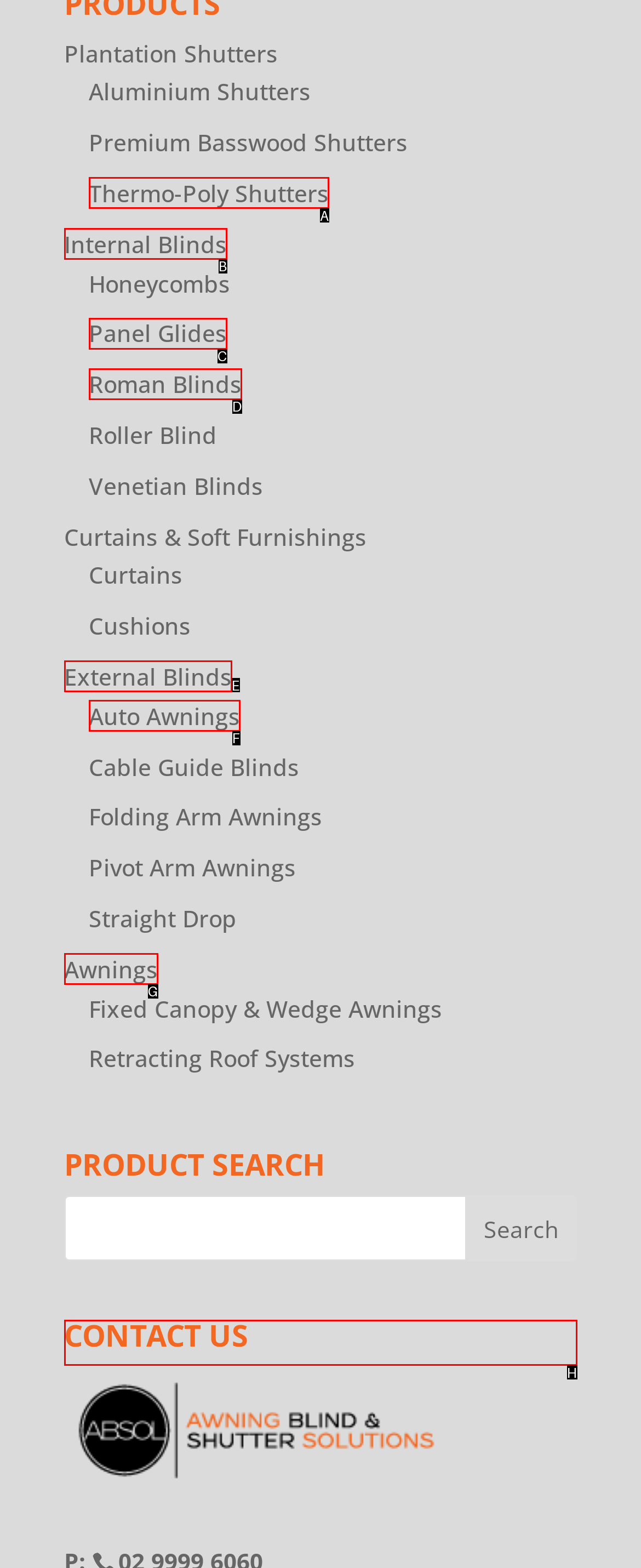Tell me which one HTML element I should click to complete the following task: Contact us Answer with the option's letter from the given choices directly.

H